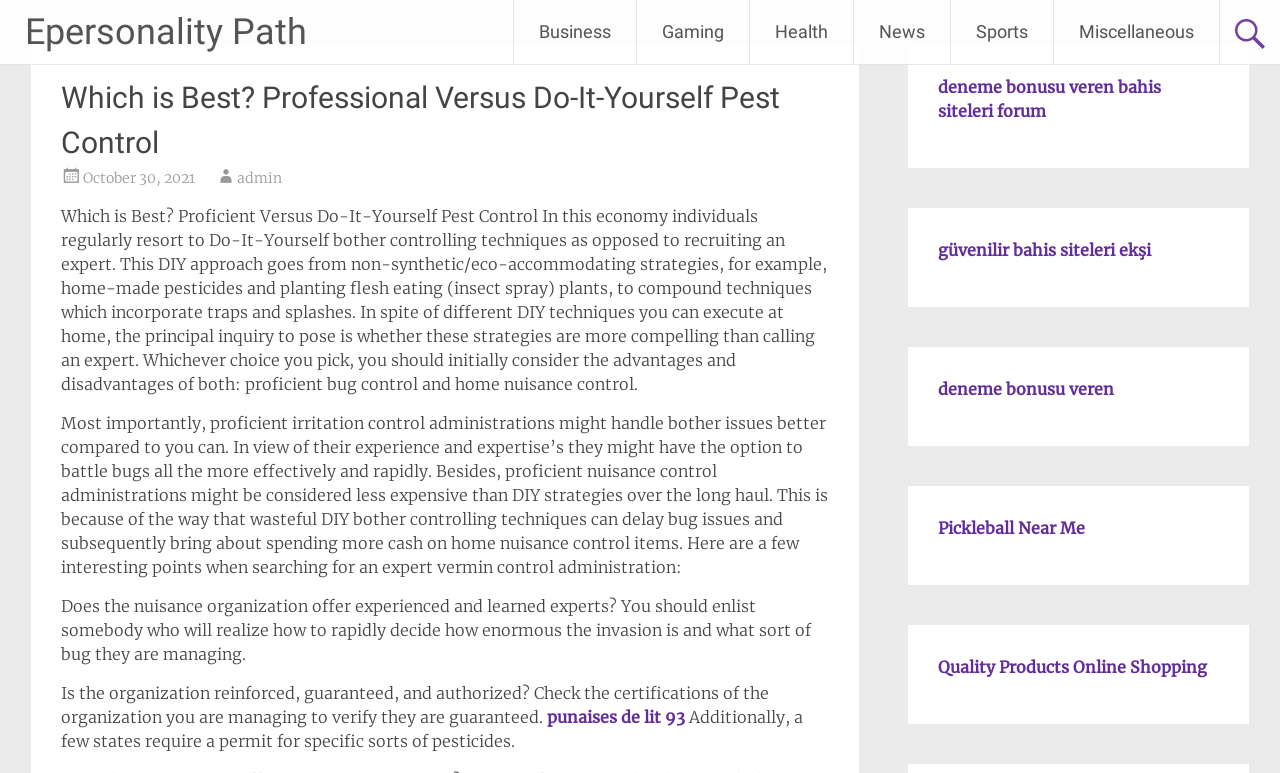Based on the element description: "punaises de lit 93", identify the bounding box coordinates for this UI element. The coordinates must be four float numbers between 0 and 1, listed as [left, top, right, bottom].

[0.427, 0.915, 0.535, 0.94]